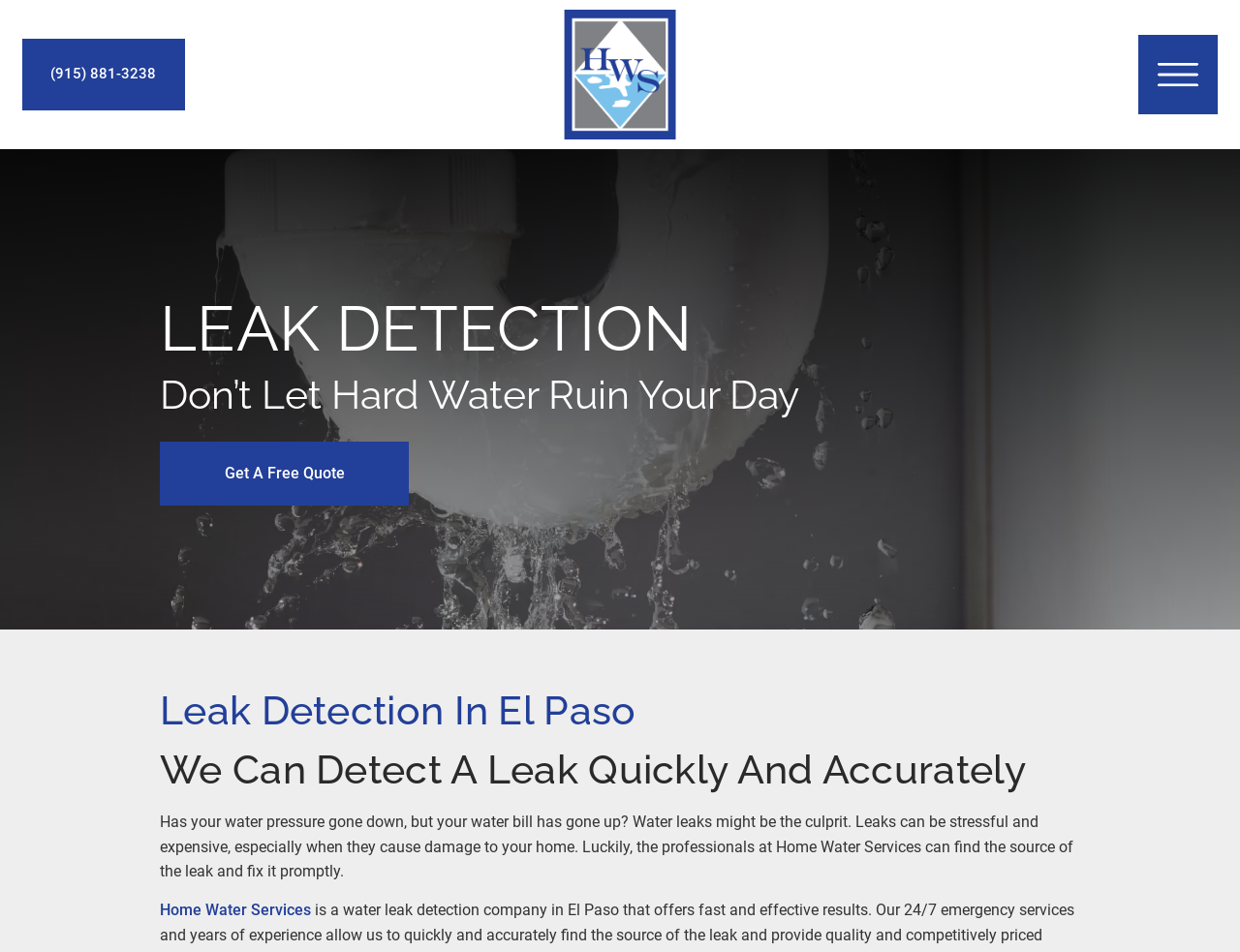What is the phone number to contact?
Based on the visual information, provide a detailed and comprehensive answer.

I found the phone number by looking at the link element with the text '(915) 881-3238' which is located at the top of the webpage.